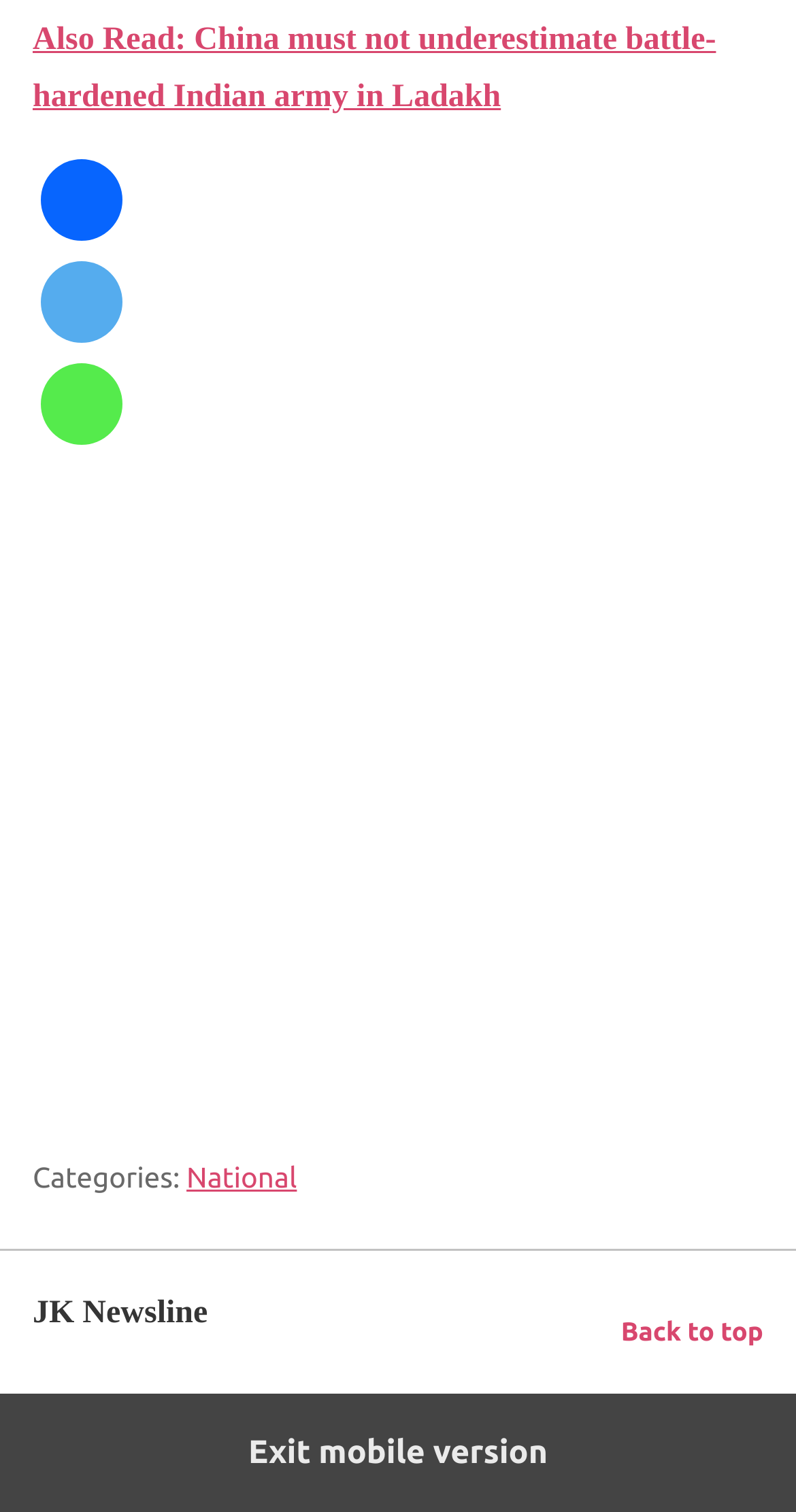What is the purpose of the 'Back to top' link?
Look at the screenshot and provide an in-depth answer.

I inferred the purpose of the 'Back to top' link by its name and its position in the contentinfo section, which suggests that it is used to navigate back to the top of the webpage.